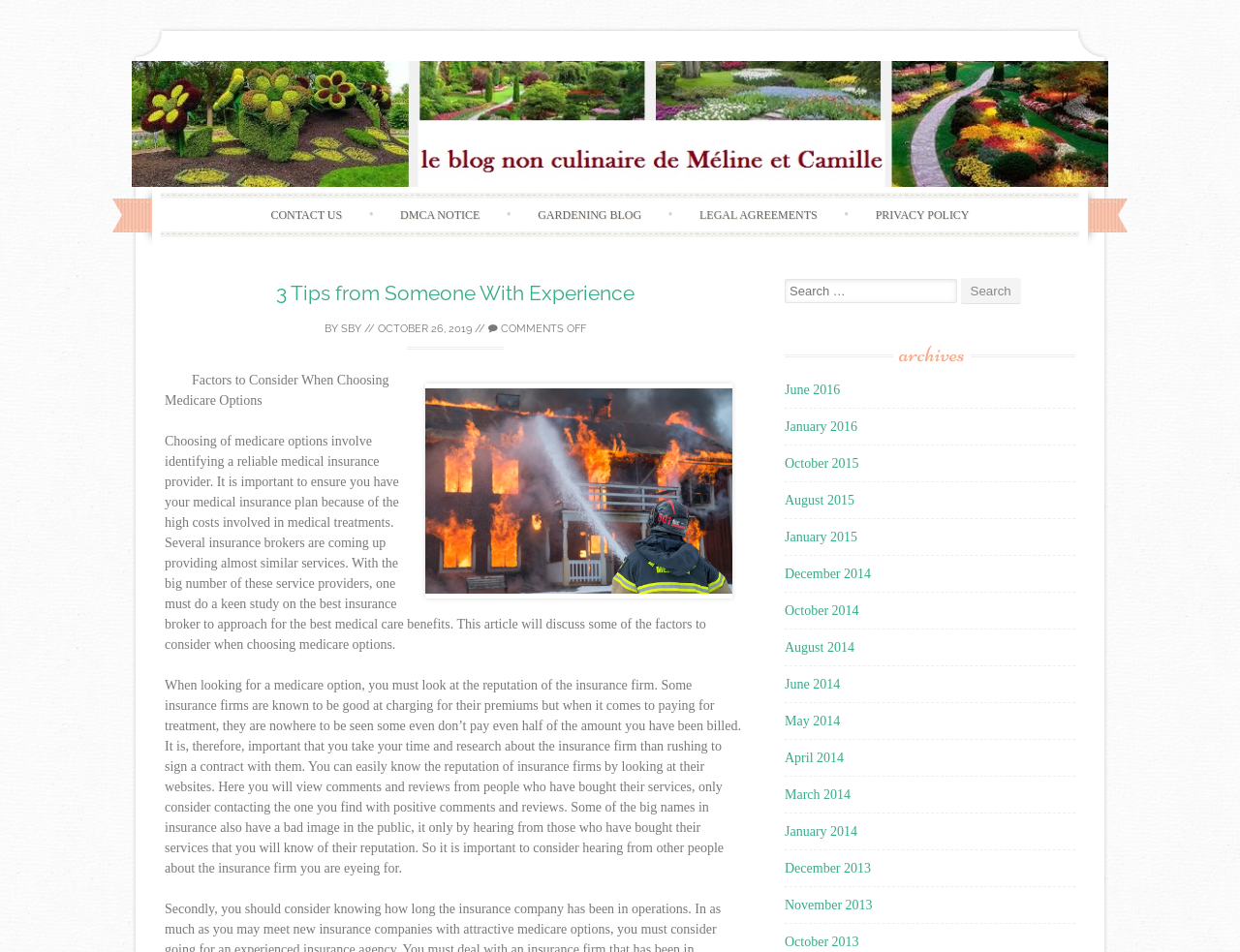Can you find the bounding box coordinates for the element to click on to achieve the instruction: "Read the article 'Factors to Consider When Choosing Medicare Options'"?

[0.133, 0.392, 0.314, 0.428]